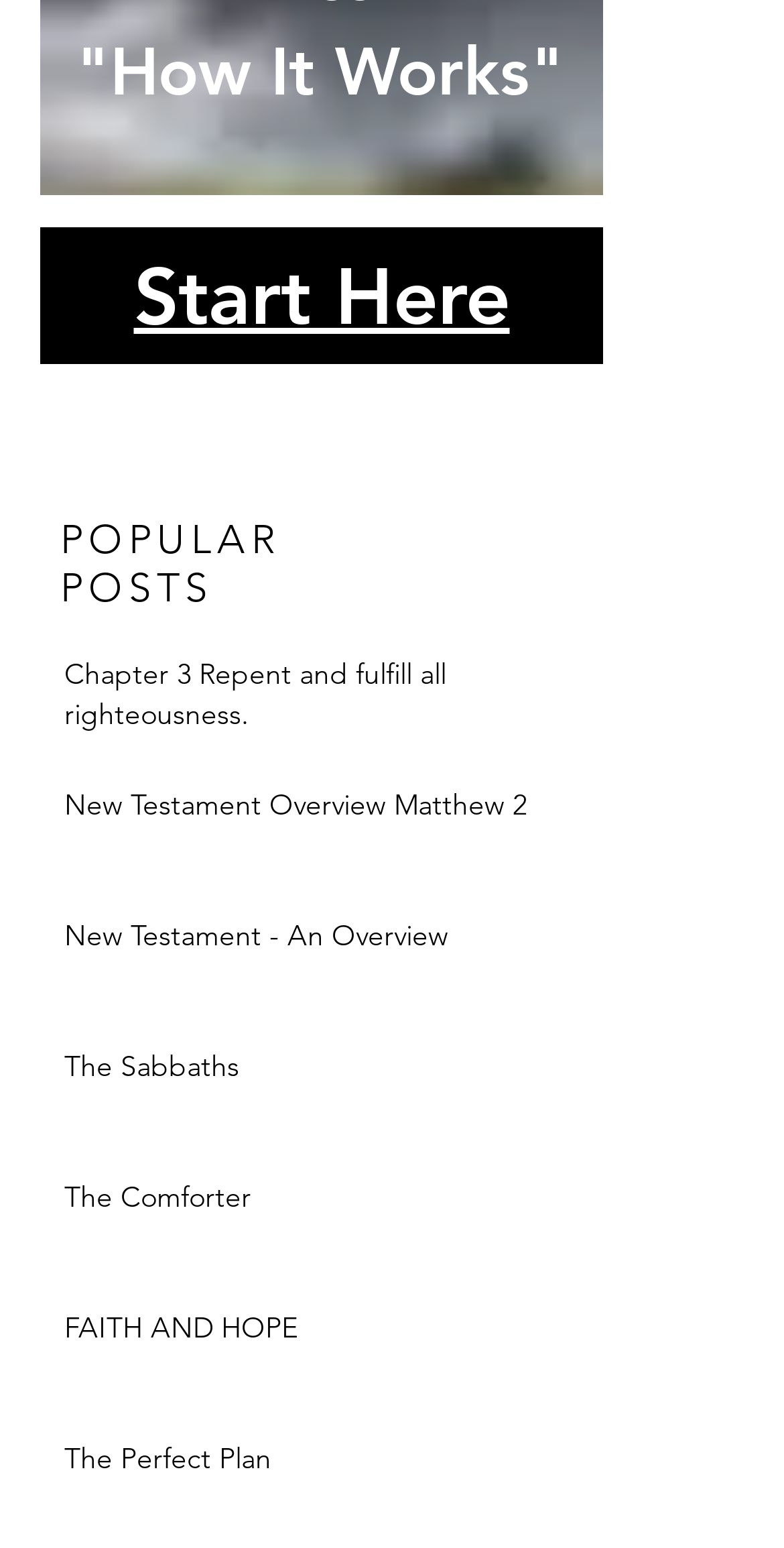Please give the bounding box coordinates of the area that should be clicked to fulfill the following instruction: "Learn about Pathak Technosys". The coordinates should be in the format of four float numbers from 0 to 1, i.e., [left, top, right, bottom].

None